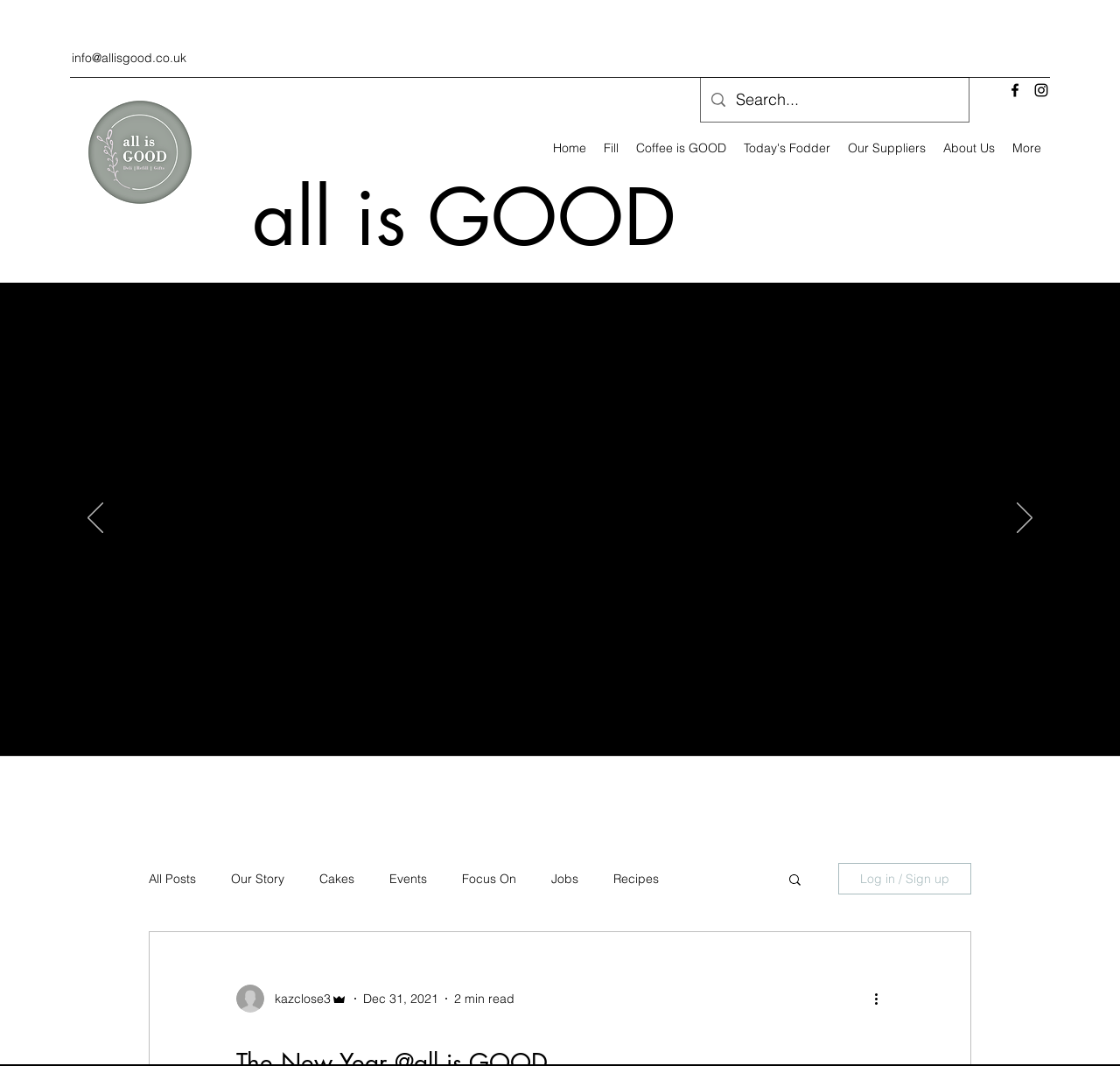Please identify the coordinates of the bounding box for the clickable region that will accomplish this instruction: "Go to Home page".

[0.486, 0.115, 0.531, 0.163]